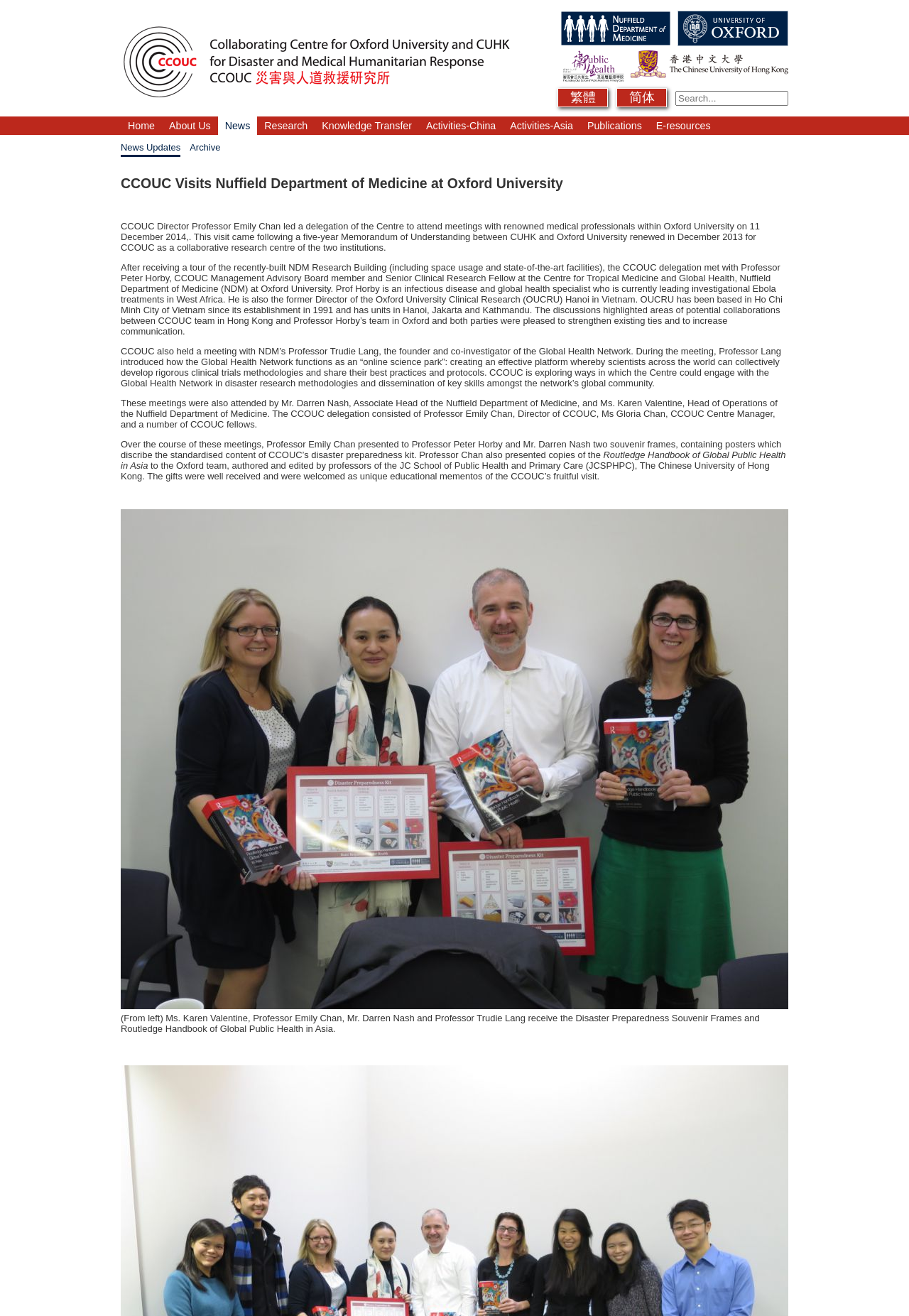Analyze the image and provide a detailed answer to the question: What is the name of the department at Oxford University mentioned in the article?

The article mentions 'Nuffield Department of Medicine at Oxford University' in the heading and multiple times in the text, indicating that the department mentioned is the Nuffield Department of Medicine.